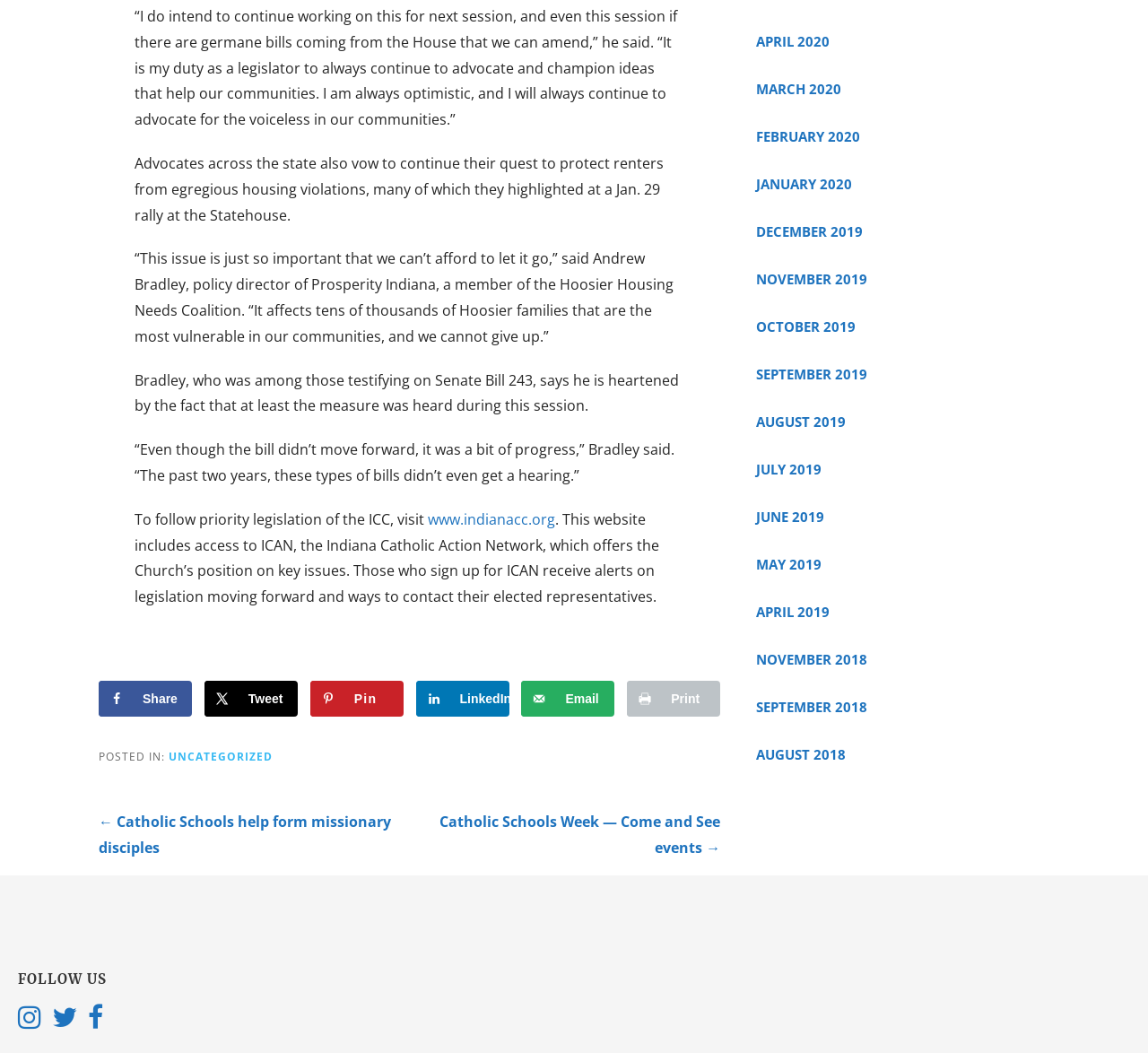Find the bounding box of the UI element described as follows: "Share".

[0.086, 0.647, 0.167, 0.681]